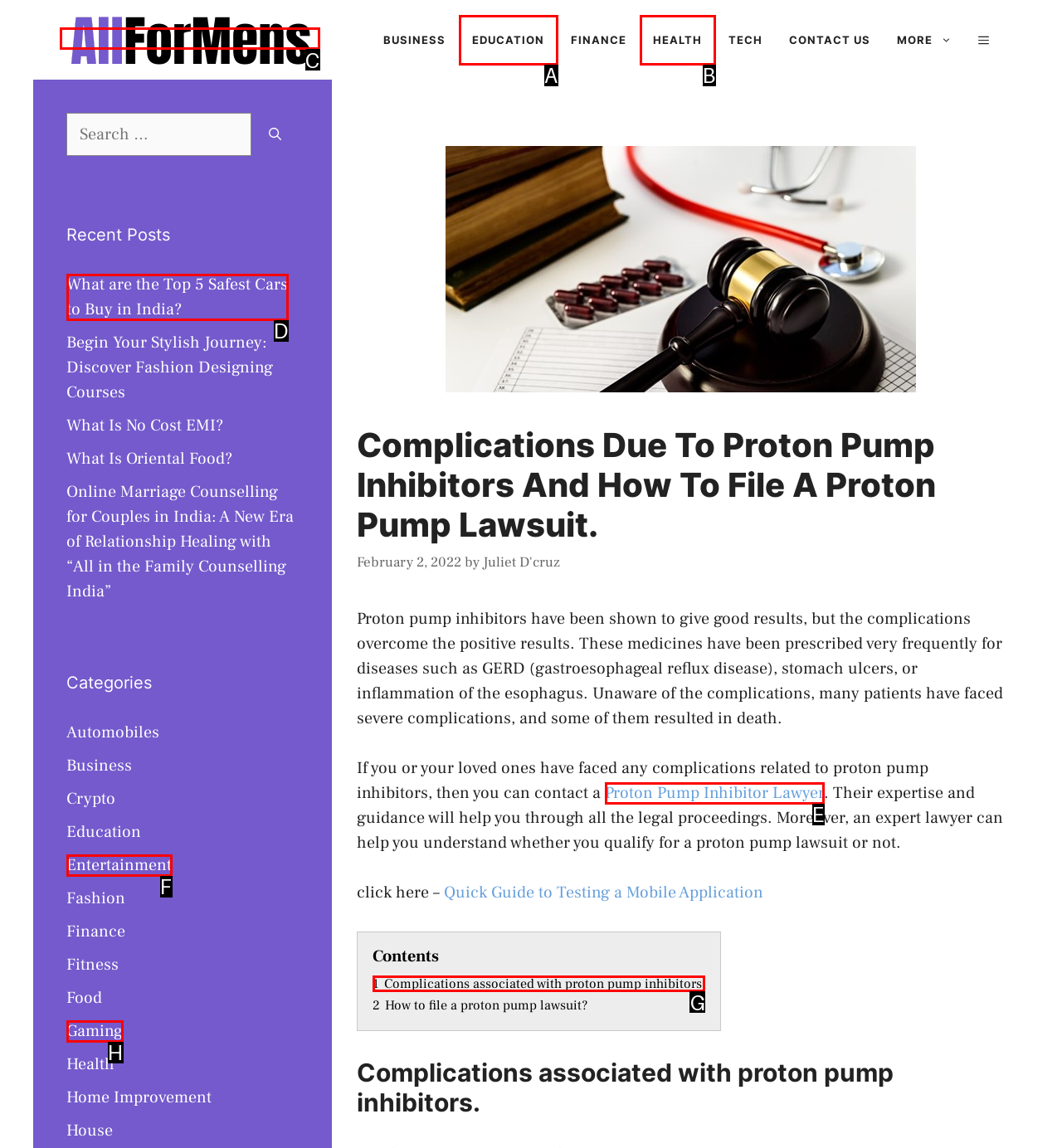Identify the correct option to click in order to complete this task: Read the 'Complications associated with proton pump inhibitors' article
Answer with the letter of the chosen option directly.

G